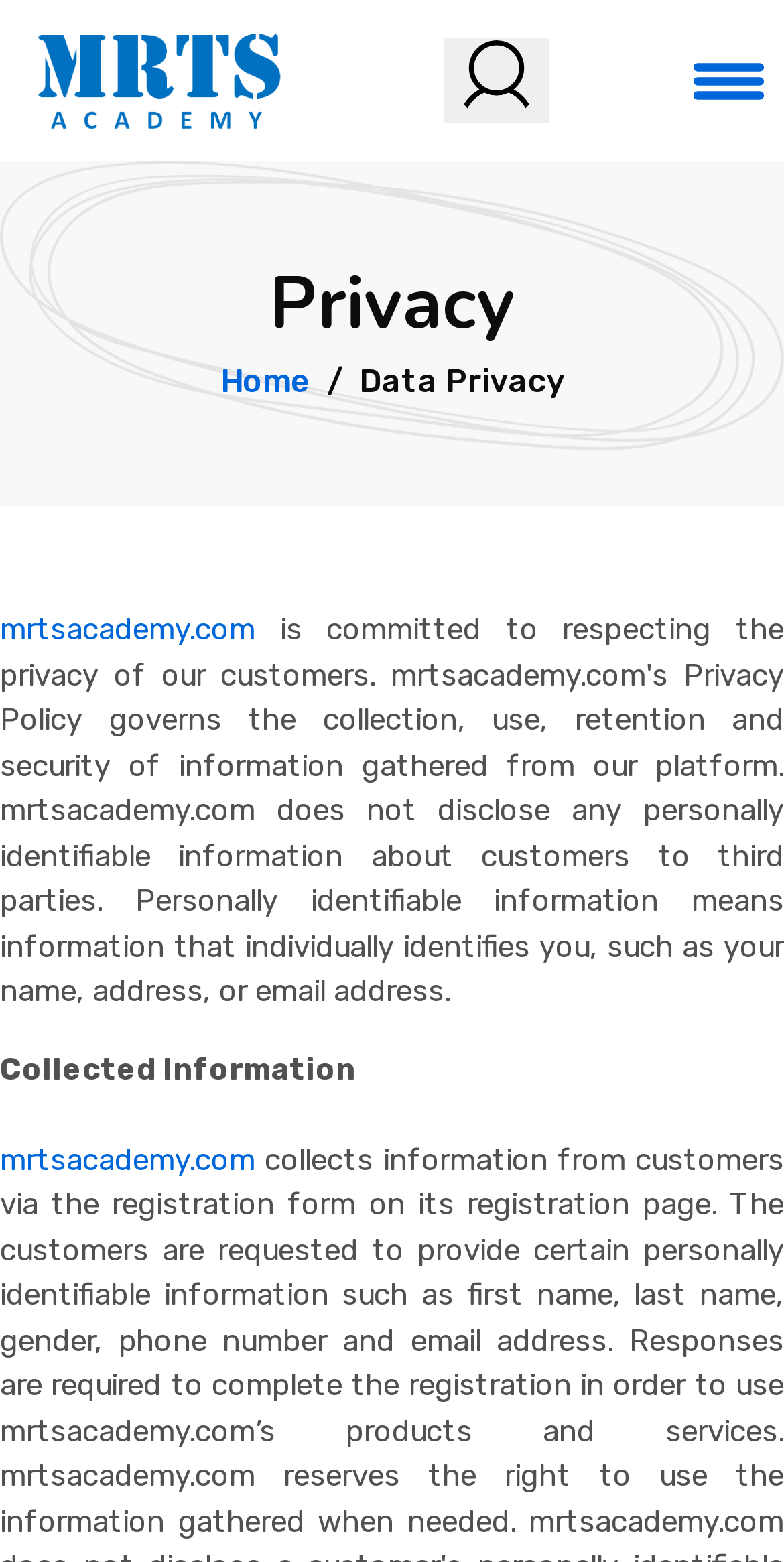Using the elements shown in the image, answer the question comprehensively: What is the first item in the breadcrumb navigation?

The breadcrumb navigation element has a link element with the text 'Home' and bounding box coordinates [0.281, 0.229, 0.396, 0.26], which suggests that the first item in the breadcrumb navigation is 'Home'.